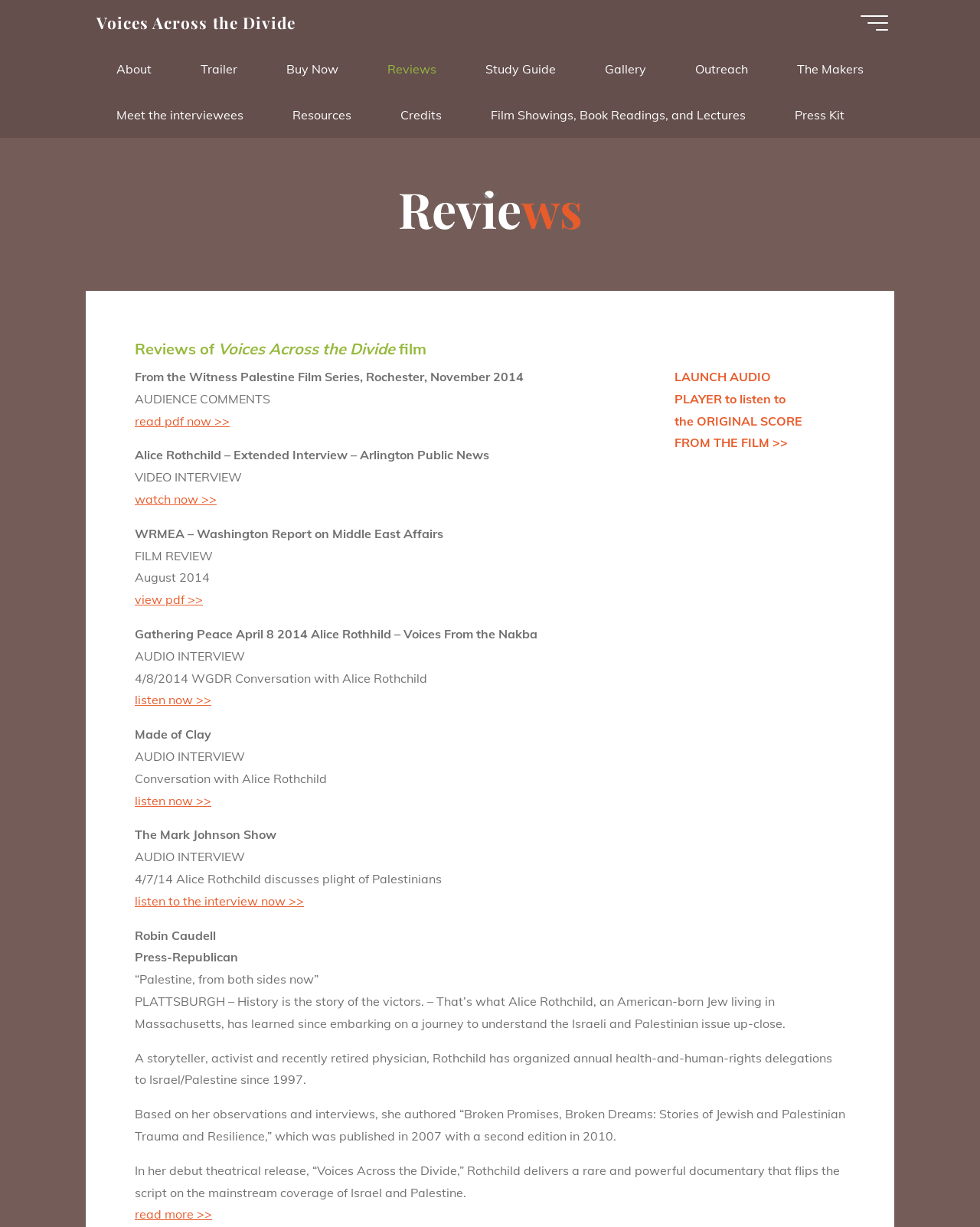Provide a short answer to the following question with just one word or phrase: What is the name of the film being reviewed?

Voices Across the Divide